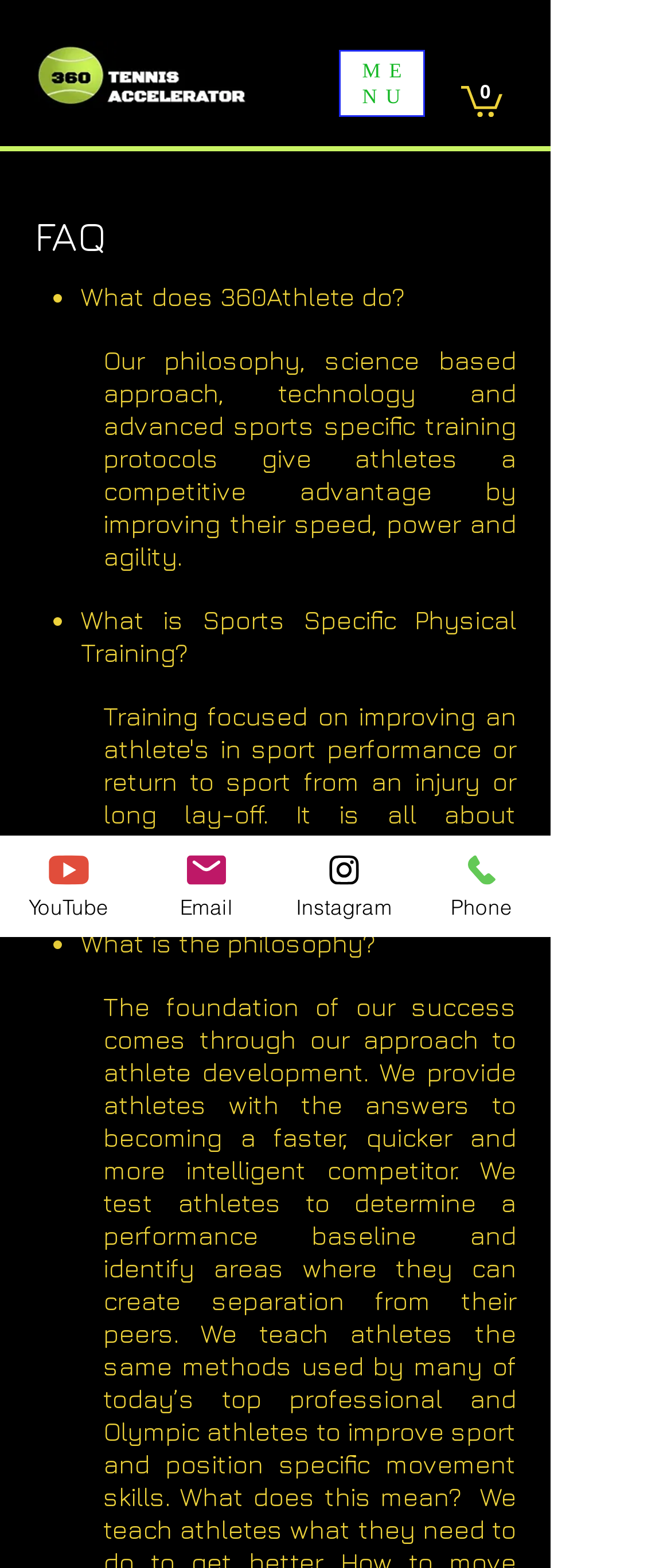Give a concise answer using only one word or phrase for this question:
Is there a navigation menu?

Yes